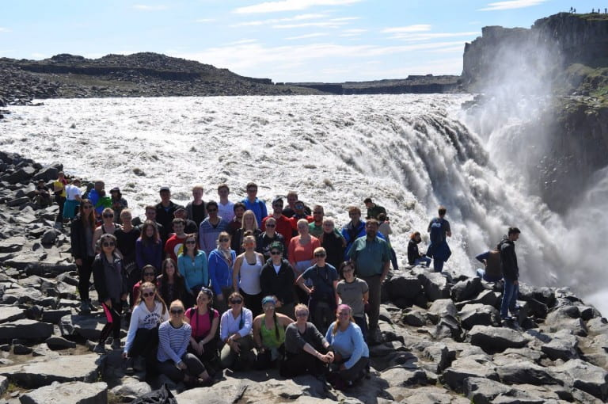Give a one-word or one-phrase response to the question: 
What is the nationality of some of the students?

English and Colombian